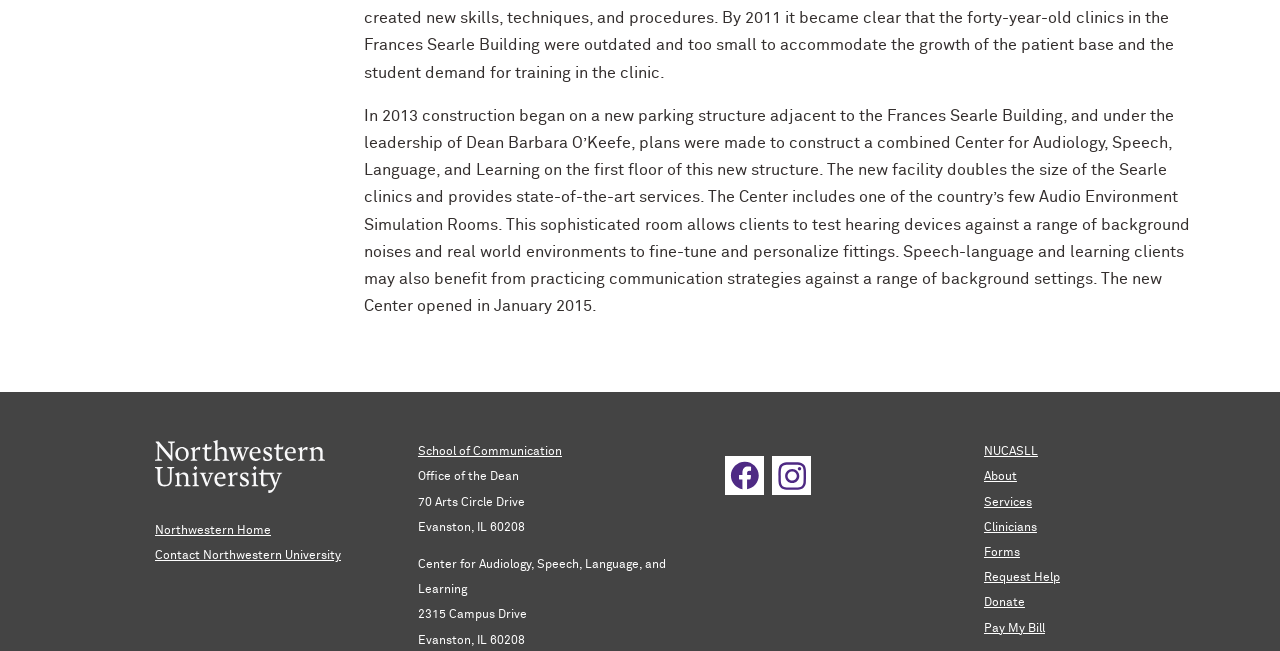Please find the bounding box coordinates for the clickable element needed to perform this instruction: "Visit Northwestern Home".

[0.121, 0.806, 0.212, 0.825]